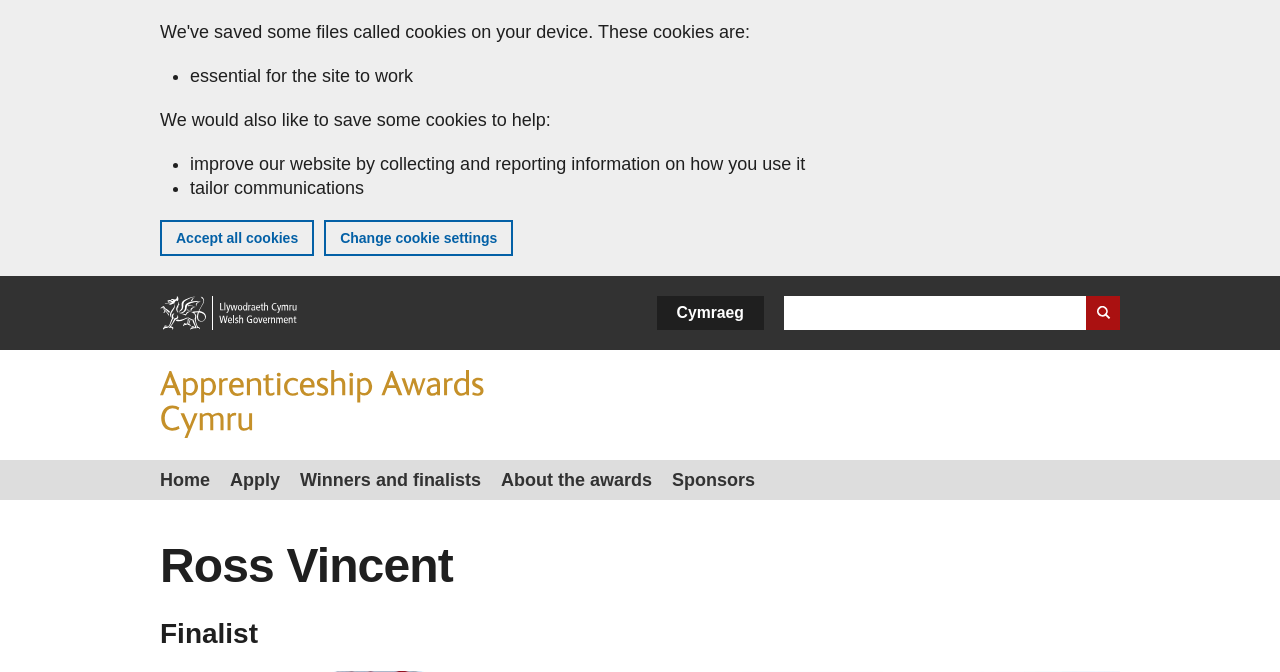Specify the bounding box coordinates of the region I need to click to perform the following instruction: "Change language to Cymraeg". The coordinates must be four float numbers in the range of 0 to 1, i.e., [left, top, right, bottom].

[0.513, 0.44, 0.597, 0.491]